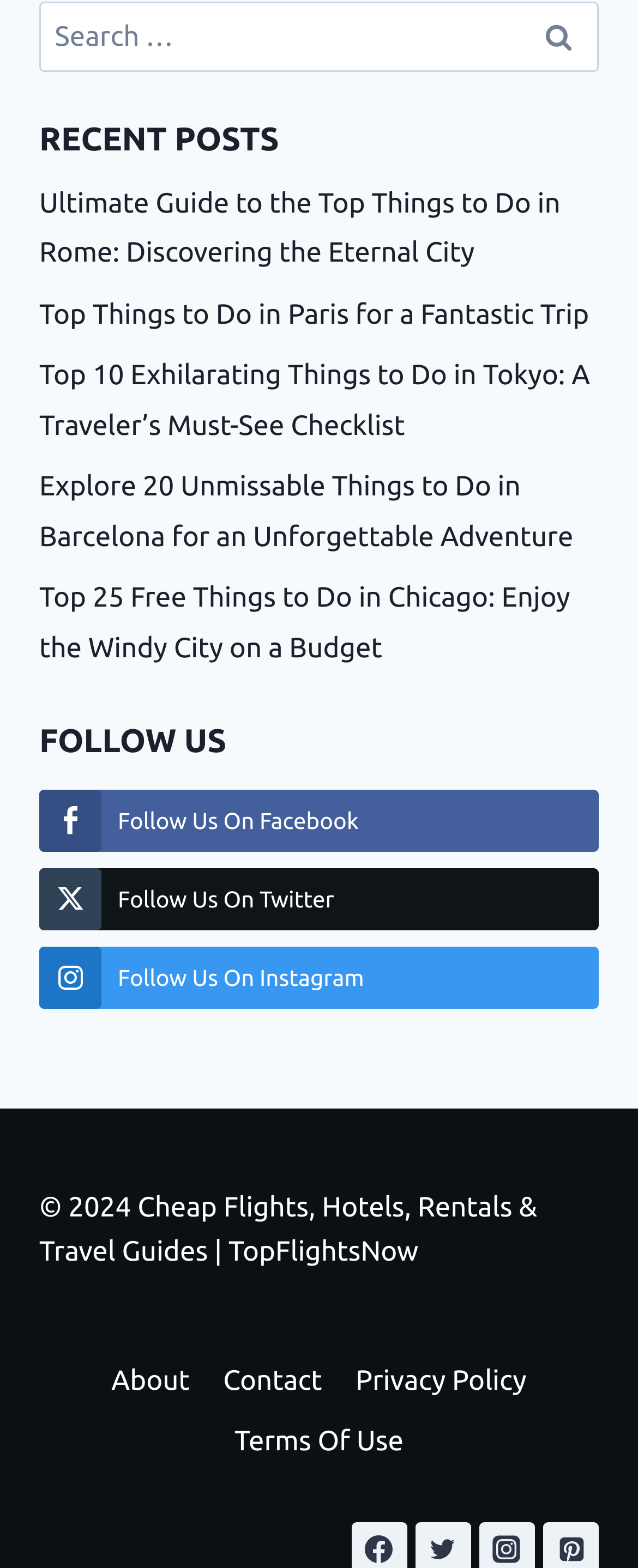How many links are in the footer navigation?
Please respond to the question with a detailed and thorough explanation.

The footer navigation section has links to 'About', 'Contact', 'Privacy Policy', 'Terms Of Use', and social media icons. Therefore, the total number of links is 5.